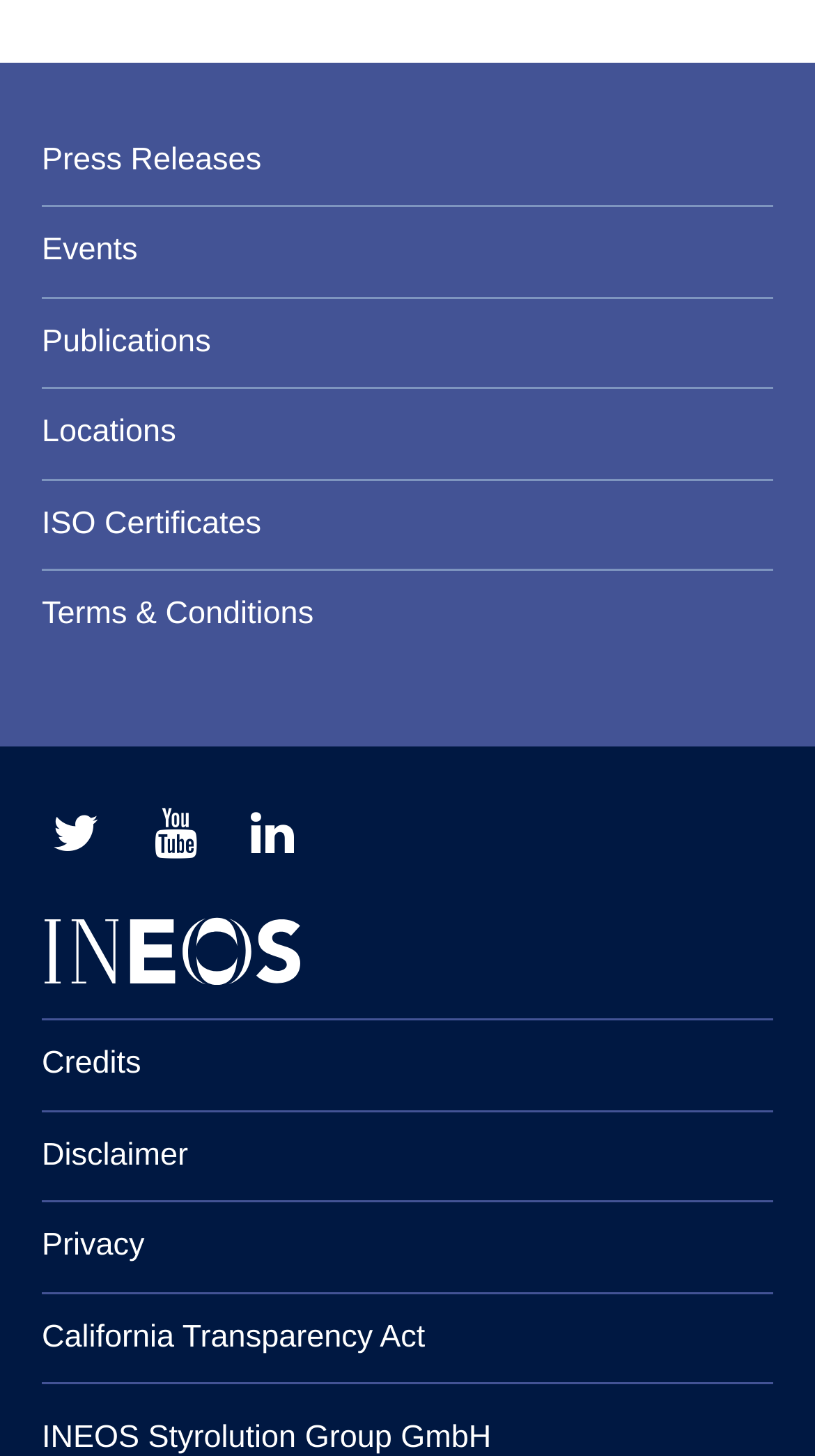Pinpoint the bounding box coordinates of the clickable element needed to complete the instruction: "Click on the Facebook icon". The coordinates should be provided as four float numbers between 0 and 1: [left, top, right, bottom].

[0.174, 0.55, 0.256, 0.596]